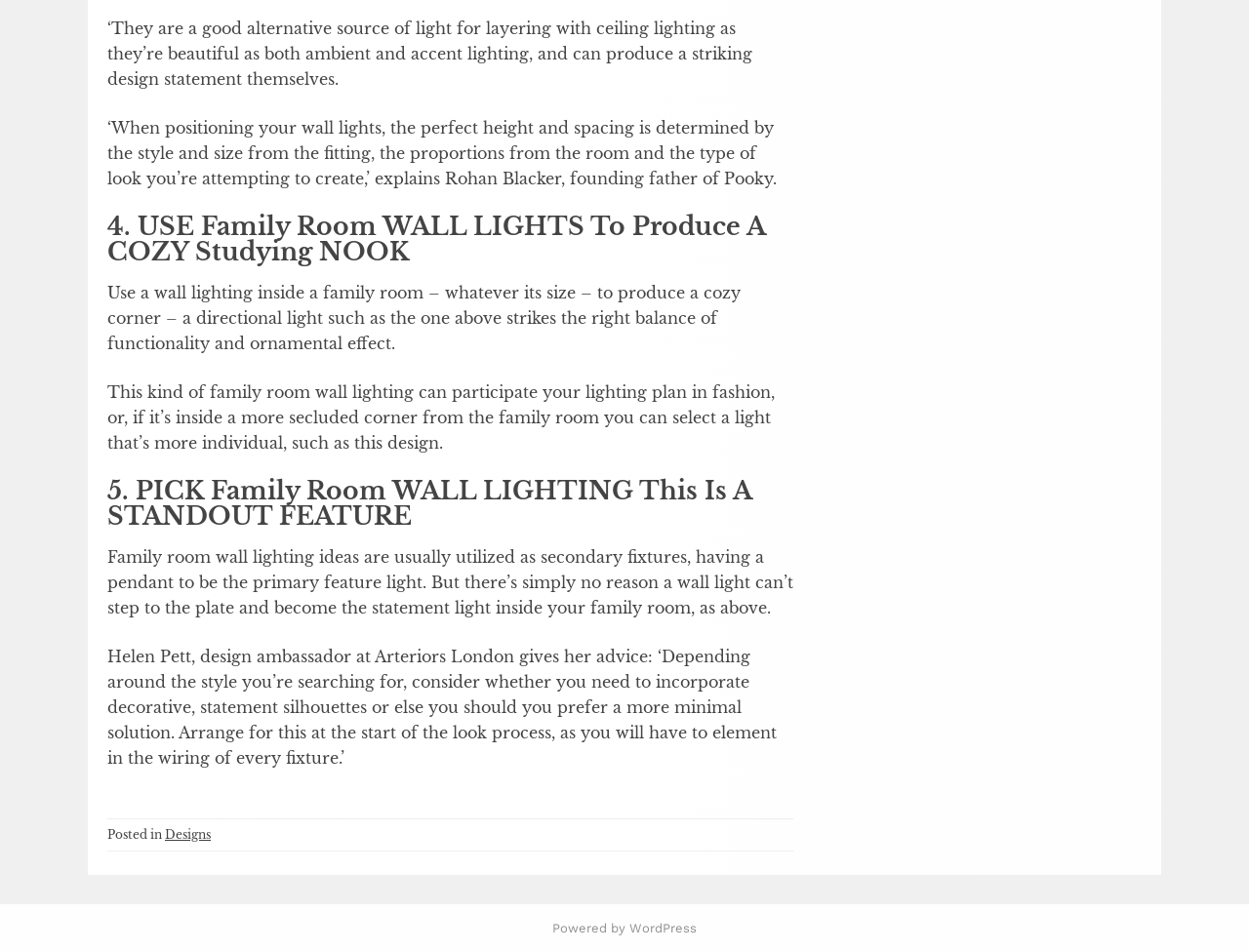Please analyze the image and provide a thorough answer to the question:
What is the topic of the article?

I read the text content of the webpage and found that the article is discussing ideas and tips for using wall lights in a family room, so the topic of the article is family room wall lights.